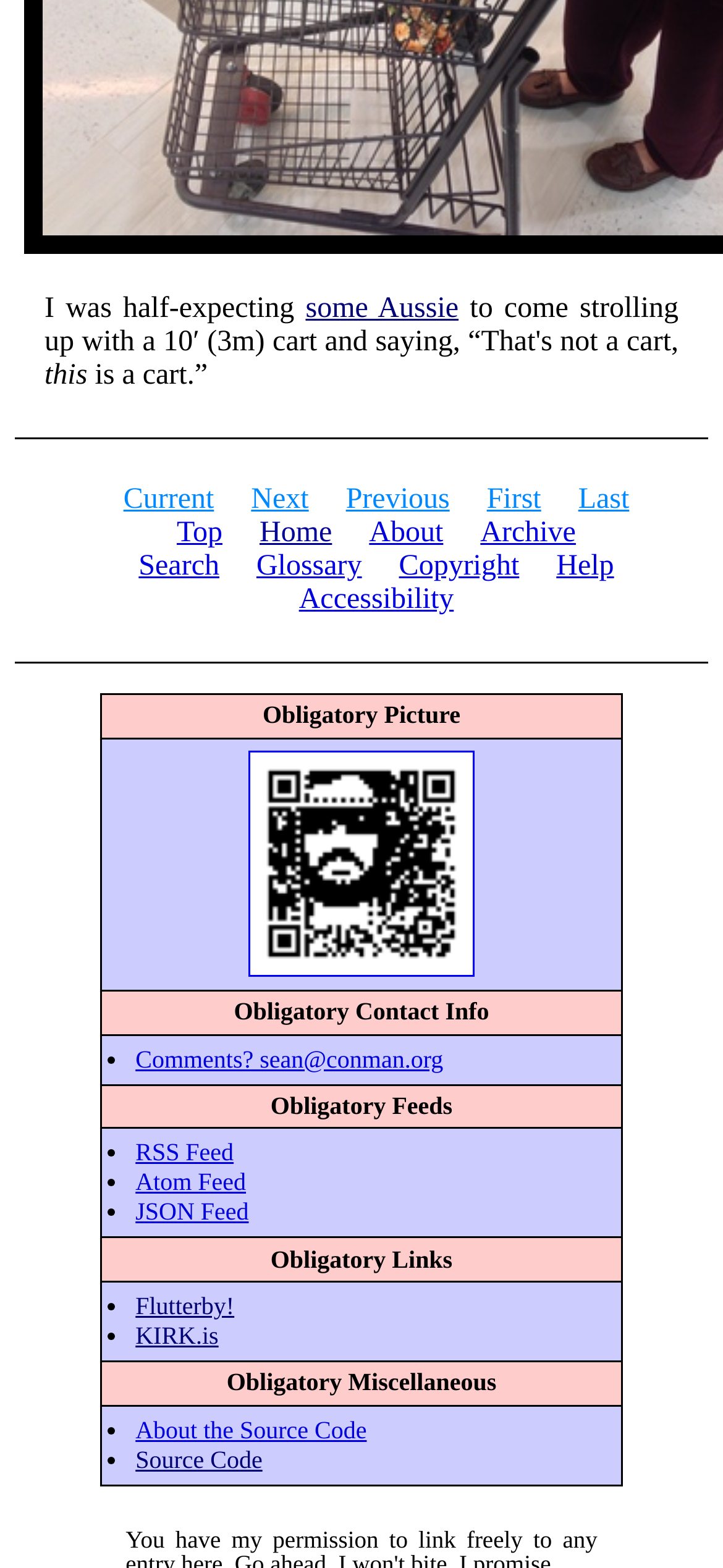What is the first link on the page?
Using the visual information, answer the question in a single word or phrase.

I was half-expecting